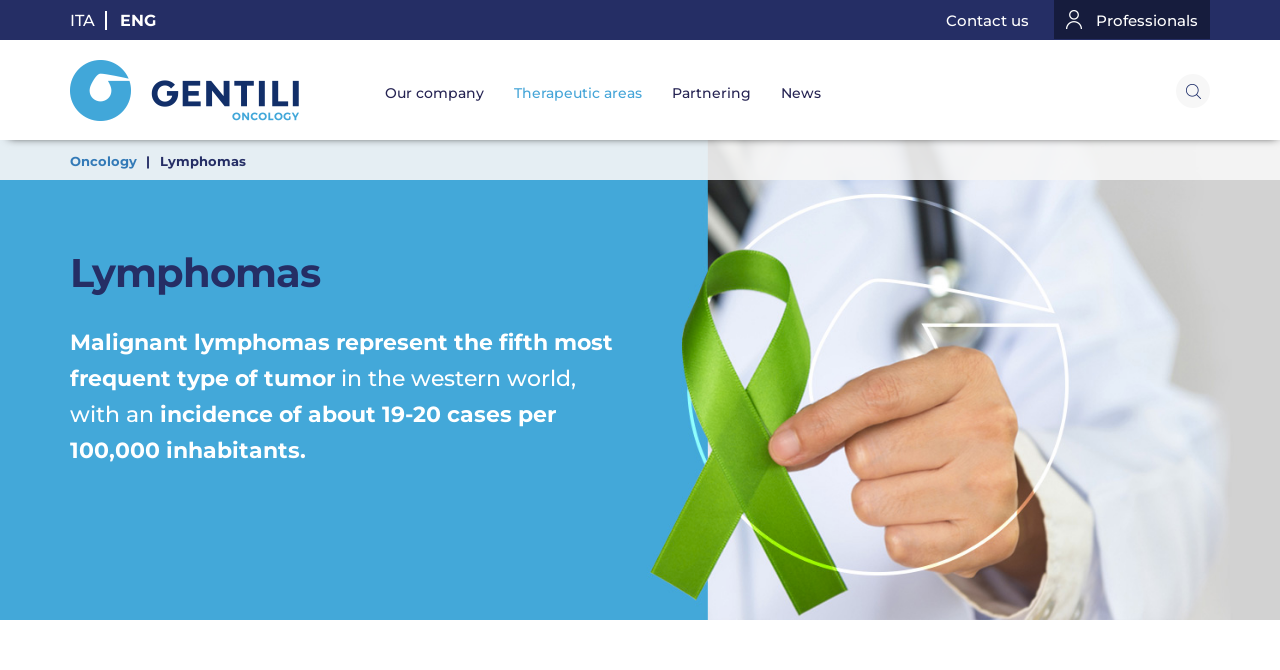Provide a thorough description of the webpage's content and layout.

The webpage is about malignant lymphomas and Istituto Gentili. At the top left corner, there are three language options: "ITA", "ENG", and a third option without text. To the right of these options, there is a "Contact us" link, followed by a "Professionals" link. 

Below the language options, there is a horizontal menu with five links: "Our company", "Therapeutic areas", "Partnering", "News", and an empty link. 

On the left side of the page, there is a vertical menu with two options: "Oncology" and "Lymphomas", separated by a vertical bar. 

The main content of the page is headed by a large title "Lymphomas". Below the title, there is a paragraph of text that describes malignant lymphomas, stating that they are the fifth most frequent type of tumor in the western world, with an incidence of about 19-20 cases per 100,000 inhabitants.